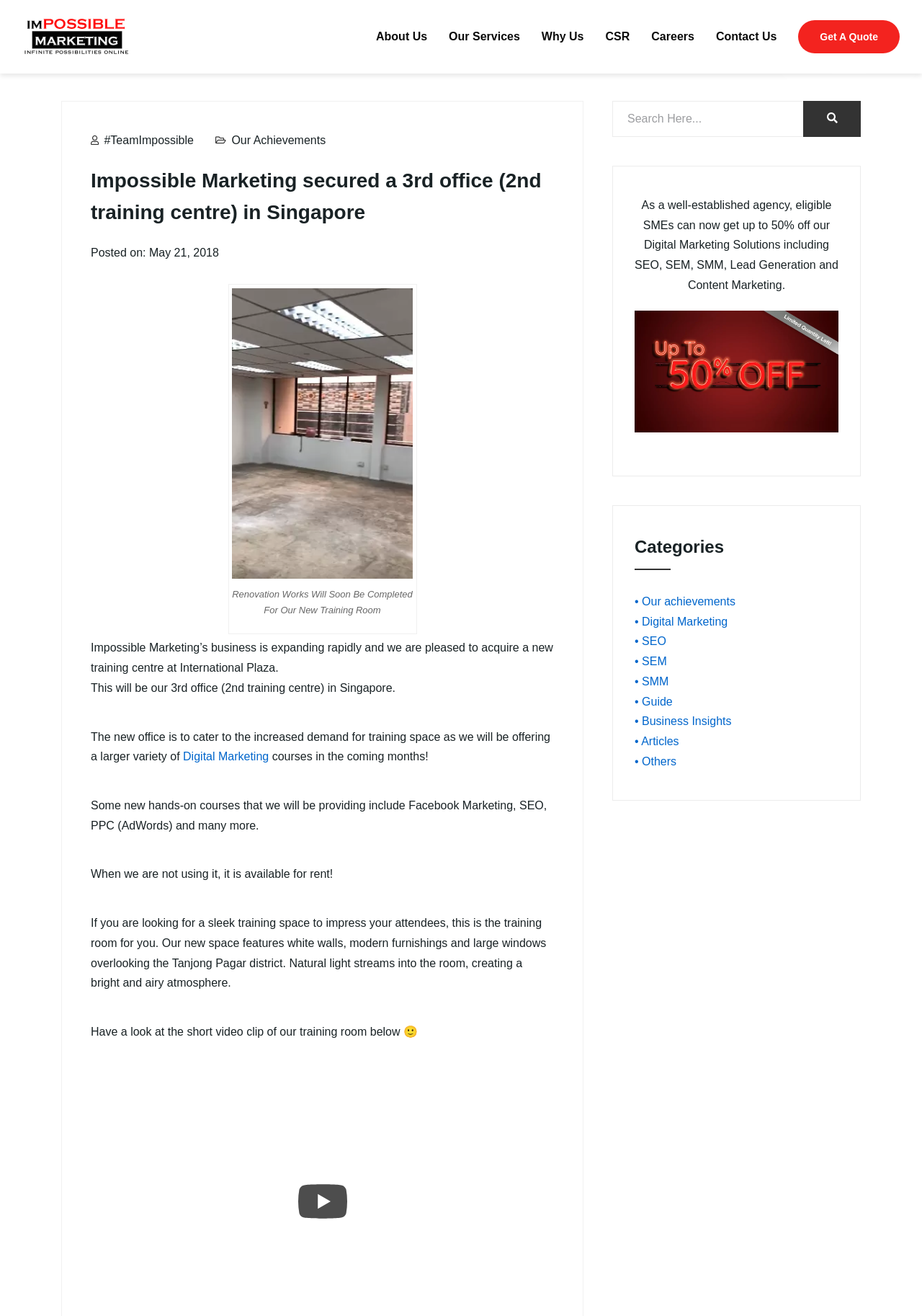Please find the bounding box coordinates of the element that needs to be clicked to perform the following instruction: "Click on About Us". The bounding box coordinates should be four float numbers between 0 and 1, represented as [left, top, right, bottom].

[0.408, 0.0, 0.463, 0.056]